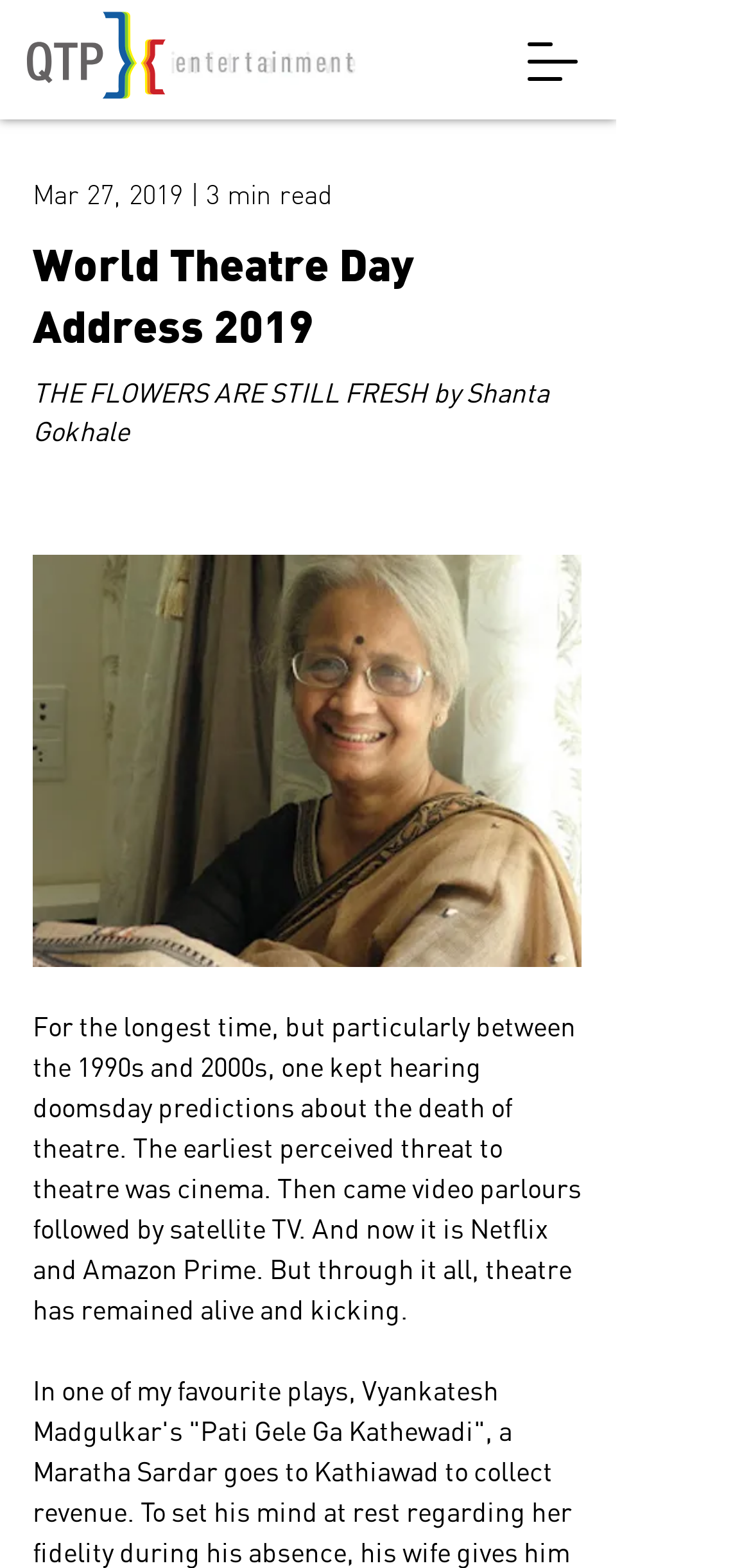Look at the image and write a detailed answer to the question: 
What is the topic of the article?

By analyzing the text content of the webpage, I found that the article discusses the topic of theatre, including its survival despite threats from other forms of media.